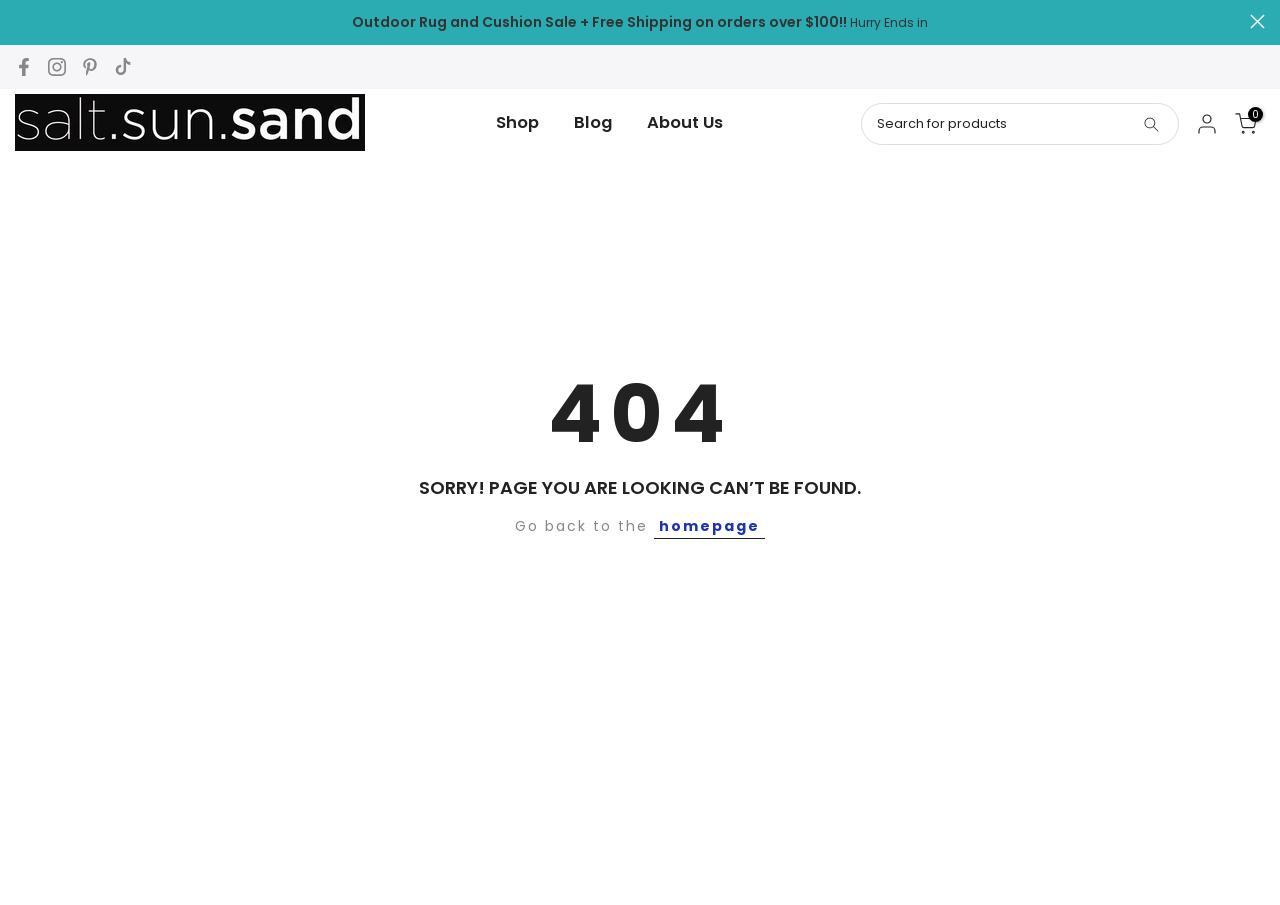Use the information in the screenshot to answer the question comprehensively: What is the main navigation menu item after 'Shop'?

The main navigation menu items are located at the top of the webpage, and after 'Shop', the next item is 'Blog', which is a link element.